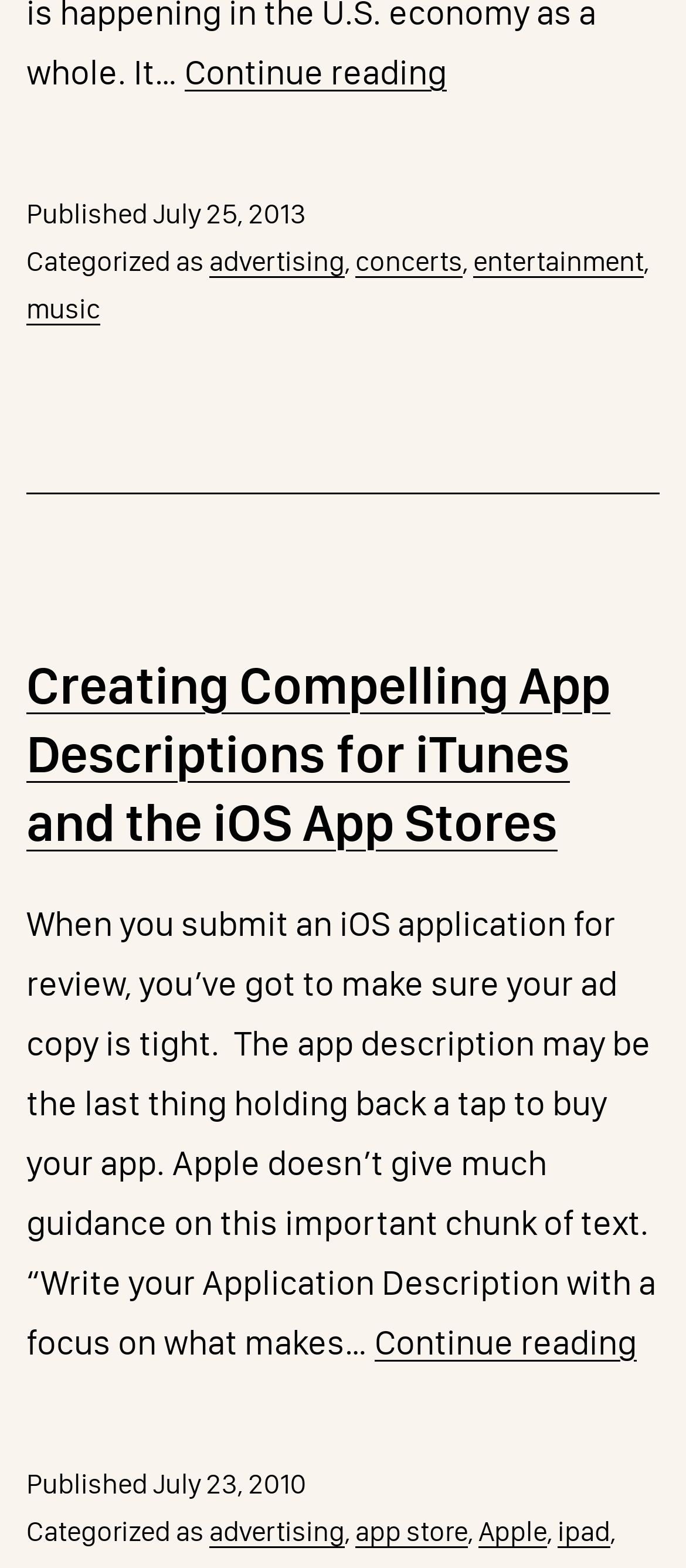When was the article 'Creating Compelling App Descriptions for iTunes and the iOS App Stores' published?
Using the visual information, reply with a single word or short phrase.

July 23, 2010